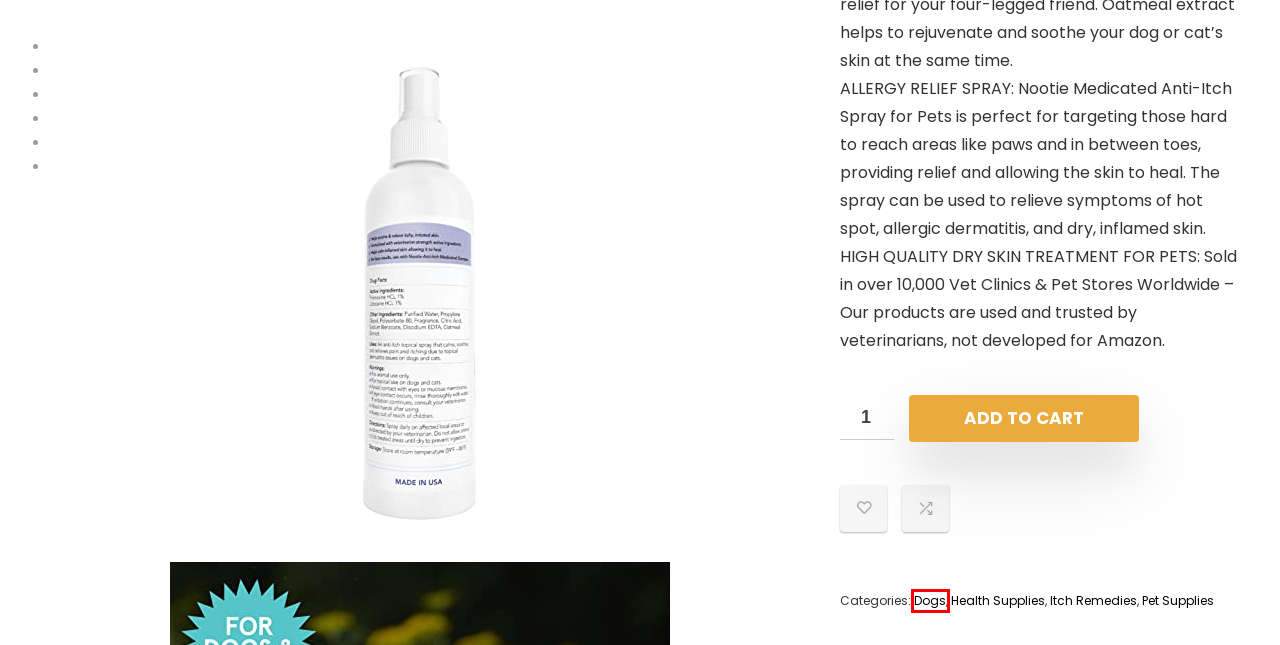You are provided with a screenshot of a webpage where a red rectangle bounding box surrounds an element. Choose the description that best matches the new webpage after clicking the element in the red bounding box. Here are the choices:
A. Health Supplies Archives | No1 Online Shop for Best Dog Products.
B. BuyChuckit Dog 3 Pack of Ultra Balls, Large | No1 Online Shop for Best Dog Products.
C. Pet Supplies Archives | No1 Online Shop for Best Dog Products.
D. Itch Remedies Archives | No1 Online Shop for Best Dog Products.
E. Unique Gadgets Archives | No1 Online Shop for Best Dog Products.
F. Wishlist | No1 Online Shop for Best Dog Products.
G. #1 Online Shop for Dog Accessories | Best Dog Products Online
H. Dogs Archives | No1 Online Shop for Best Dog Products.

H